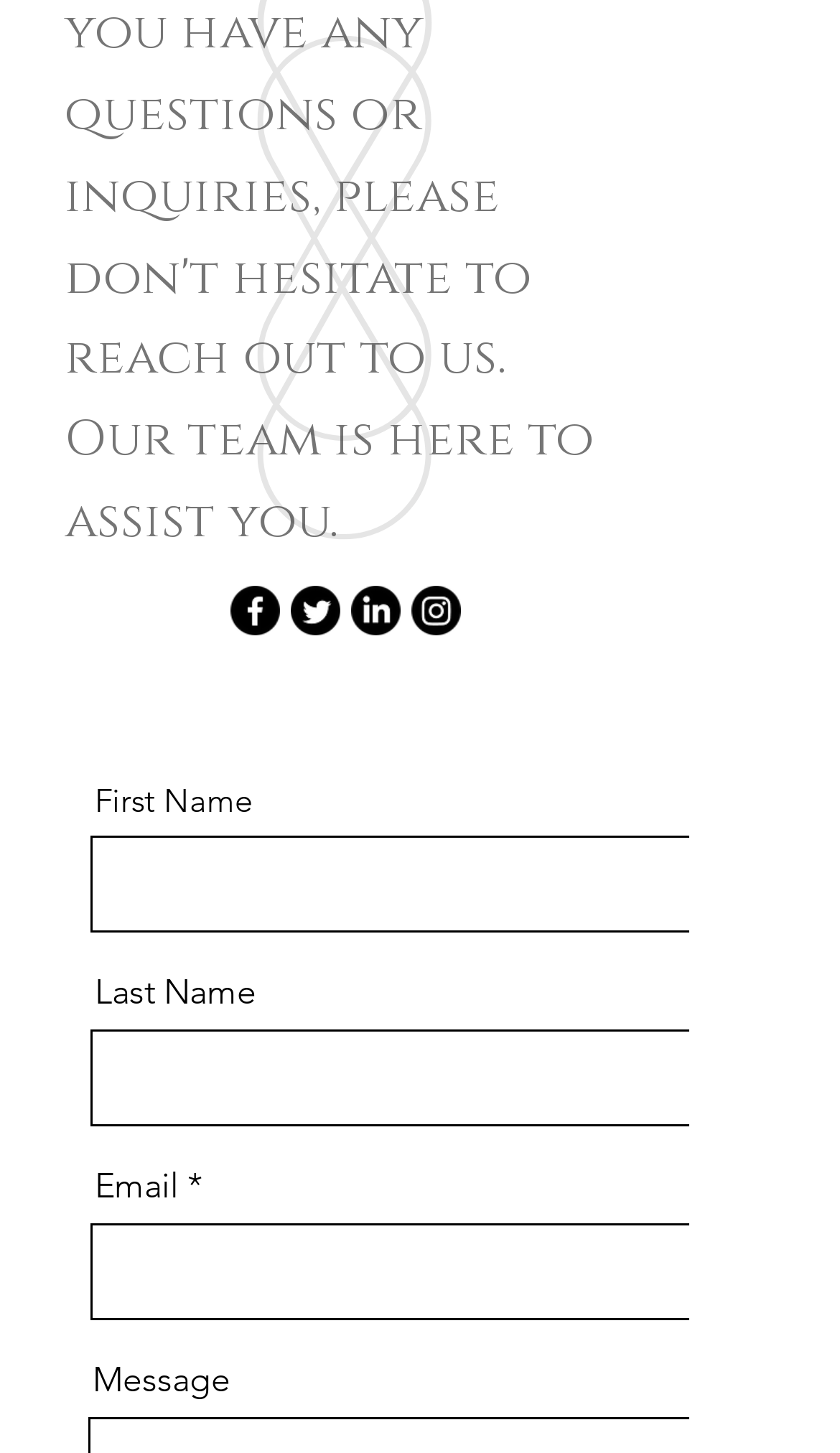Is the 'Email' field required?
Respond to the question with a well-detailed and thorough answer.

I checked the 'Email' field and saw that it is marked as 'required: True', indicating that it must be filled in.